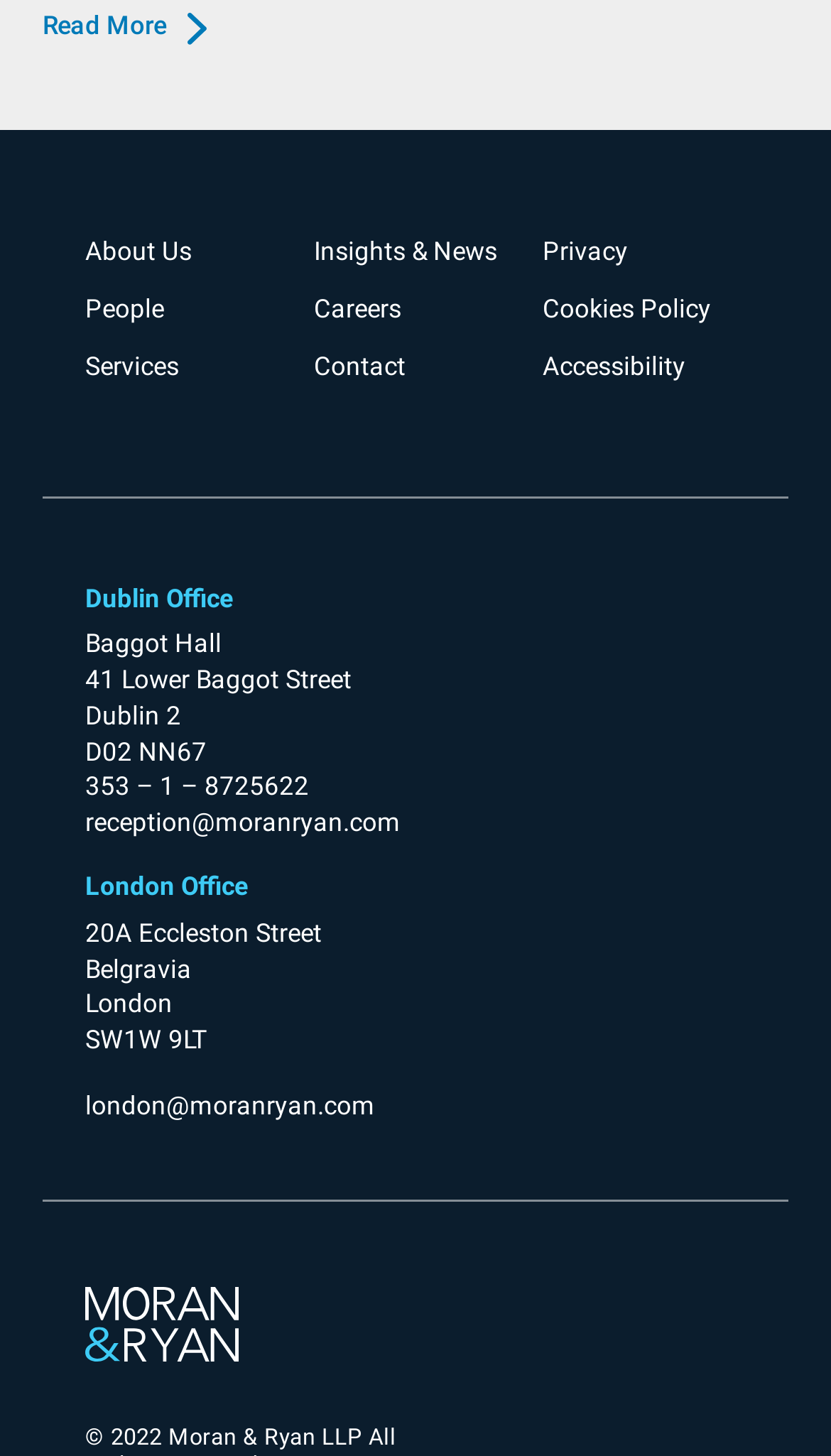Locate the bounding box coordinates of the element's region that should be clicked to carry out the following instruction: "Email the London office". The coordinates need to be four float numbers between 0 and 1, i.e., [left, top, right, bottom].

[0.103, 0.75, 0.451, 0.77]